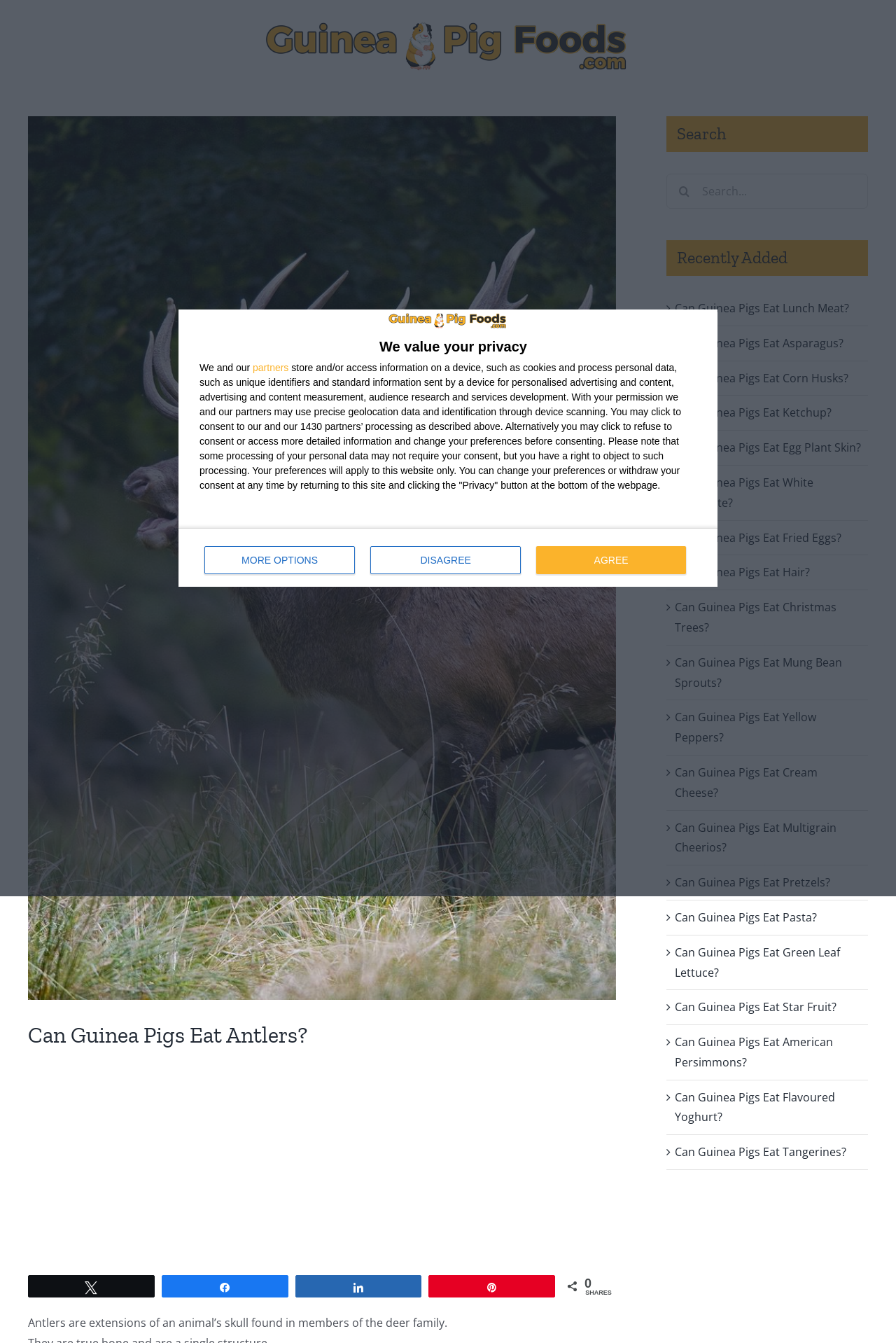Generate an in-depth caption that captures all aspects of the webpage.

This webpage is about Guinea Pig Foods, with a focus on the question "Can Guinea Pigs Eat Antlers?" The page has a dialog box at the top, which is a privacy notice, with buttons to agree, disagree, or access more options. Below the dialog box, there is a logo of Guinea Pig Foods and a heading that repeats the question.

On the left side of the page, there is a large image of a deer's antlers, with a link to view a larger image. Above the image, there are social media sharing buttons. Below the image, there is a paragraph of text that explains what antlers are.

On the right side of the page, there is a search bar with a heading that says "Search". Below the search bar, there is a section titled "Recently Added" that lists 20 links to other articles about what Guinea Pigs can eat, such as lunch meat, asparagus, and corn husks.

At the bottom of the page, there is a link to go back to the top of the page.